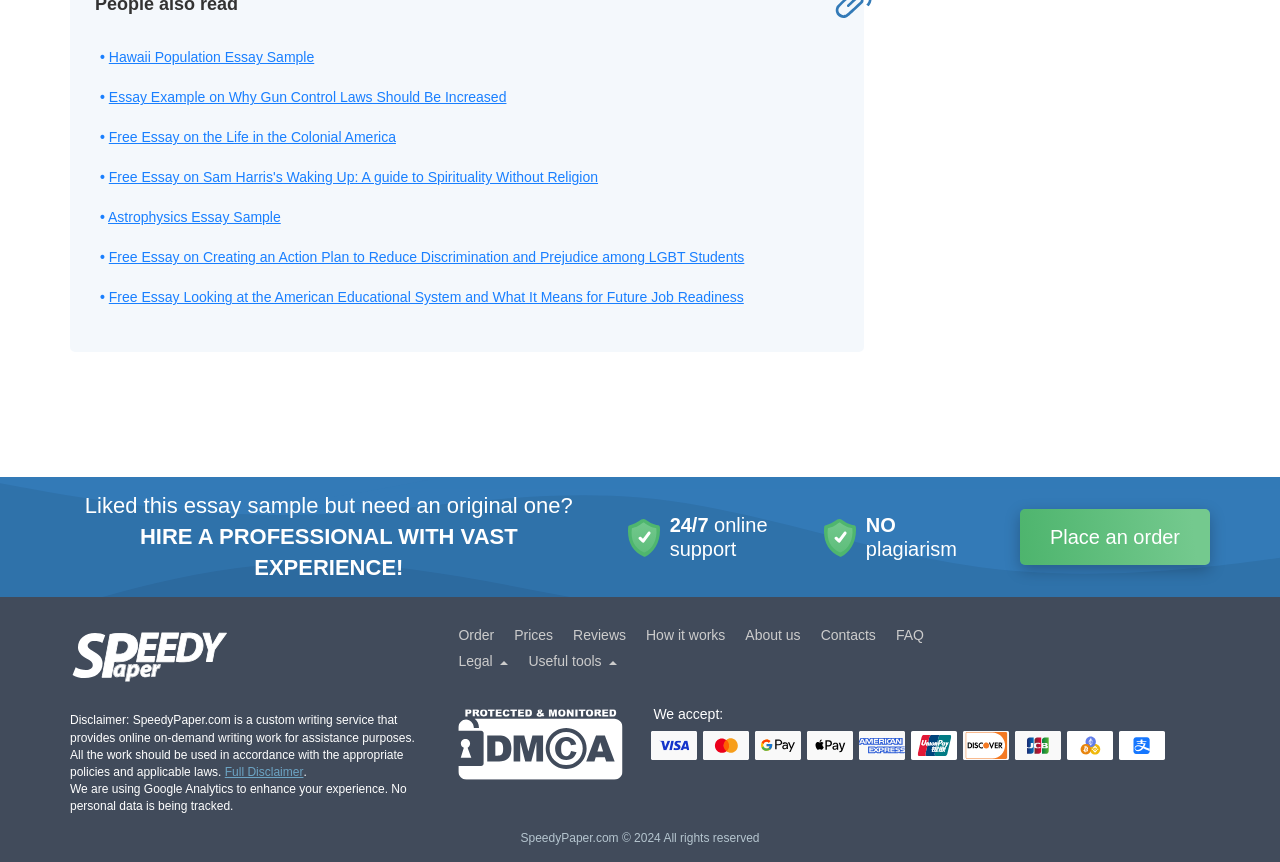Please provide a brief answer to the following inquiry using a single word or phrase:
What is the website's policy on user data?

No personal data tracking